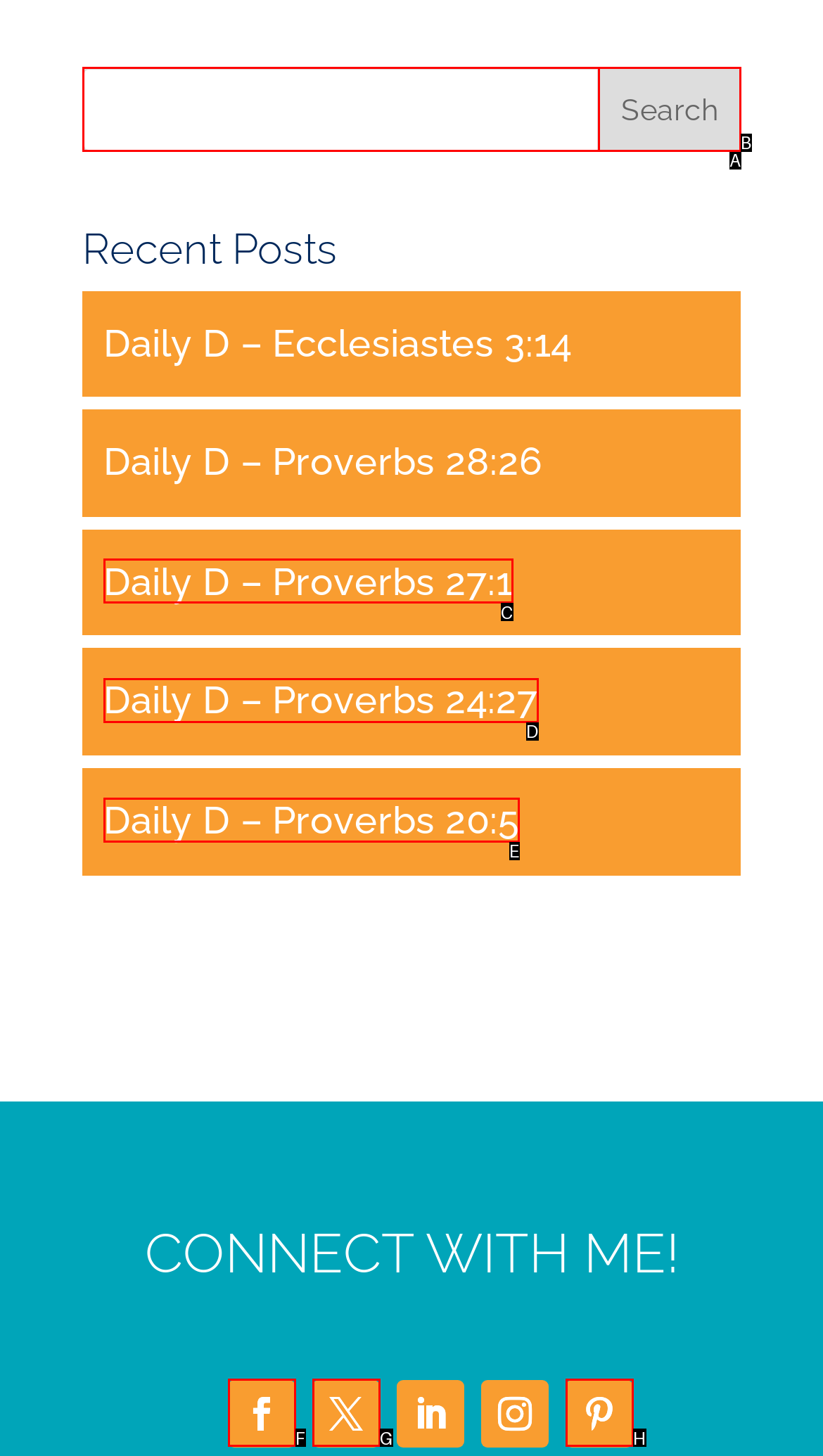Find the option that best fits the description: Follow. Answer with the letter of the option.

G